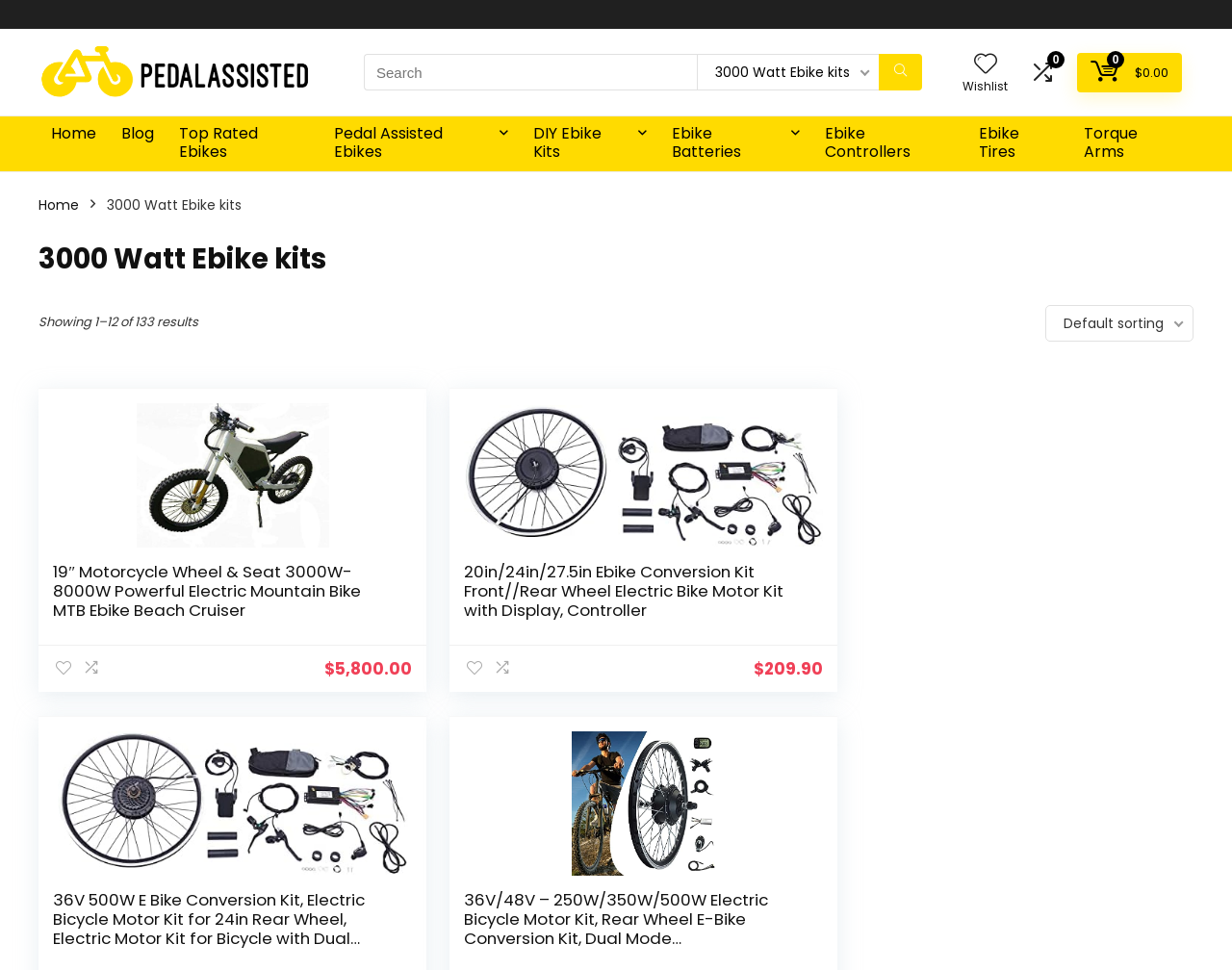What is the price of the second product?
Kindly answer the question with as much detail as you can.

The price of the second product can be found in the text '$209.90' next to the product image and heading.